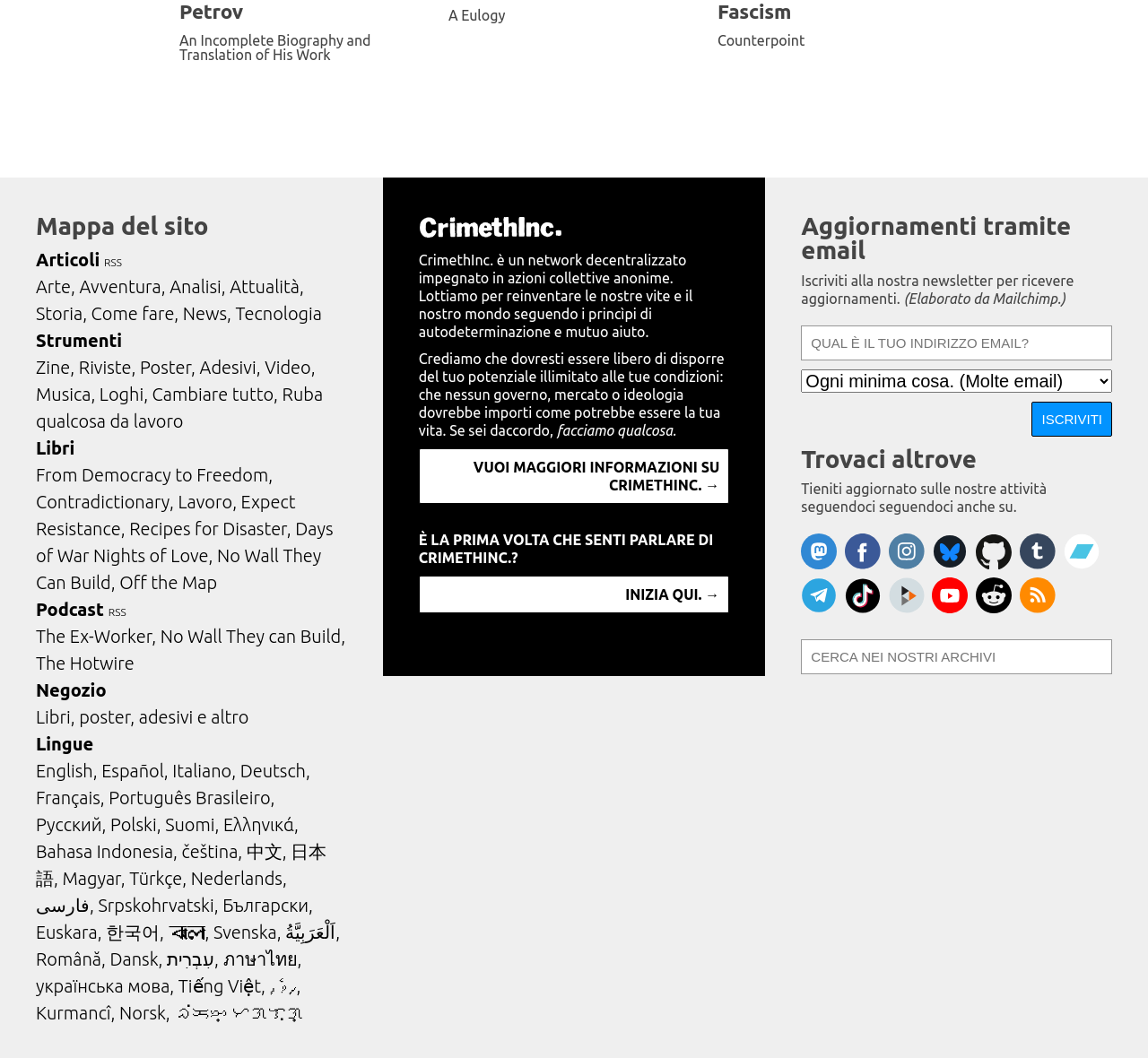Determine the bounding box coordinates for the HTML element mentioned in the following description: "Libri, poster, adesivi e altro". The coordinates should be a list of four floats ranging from 0 to 1, represented as [left, top, right, bottom].

[0.031, 0.668, 0.217, 0.687]